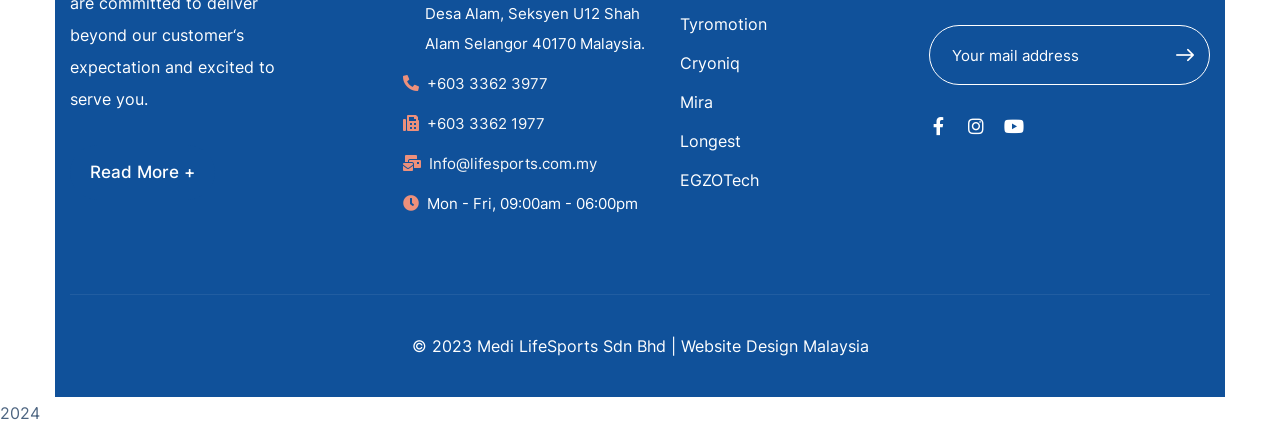Please locate the bounding box coordinates of the element's region that needs to be clicked to follow the instruction: "Call +603 3362 3977". The bounding box coordinates should be provided as four float numbers between 0 and 1, i.e., [left, top, right, bottom].

[0.333, 0.173, 0.428, 0.218]